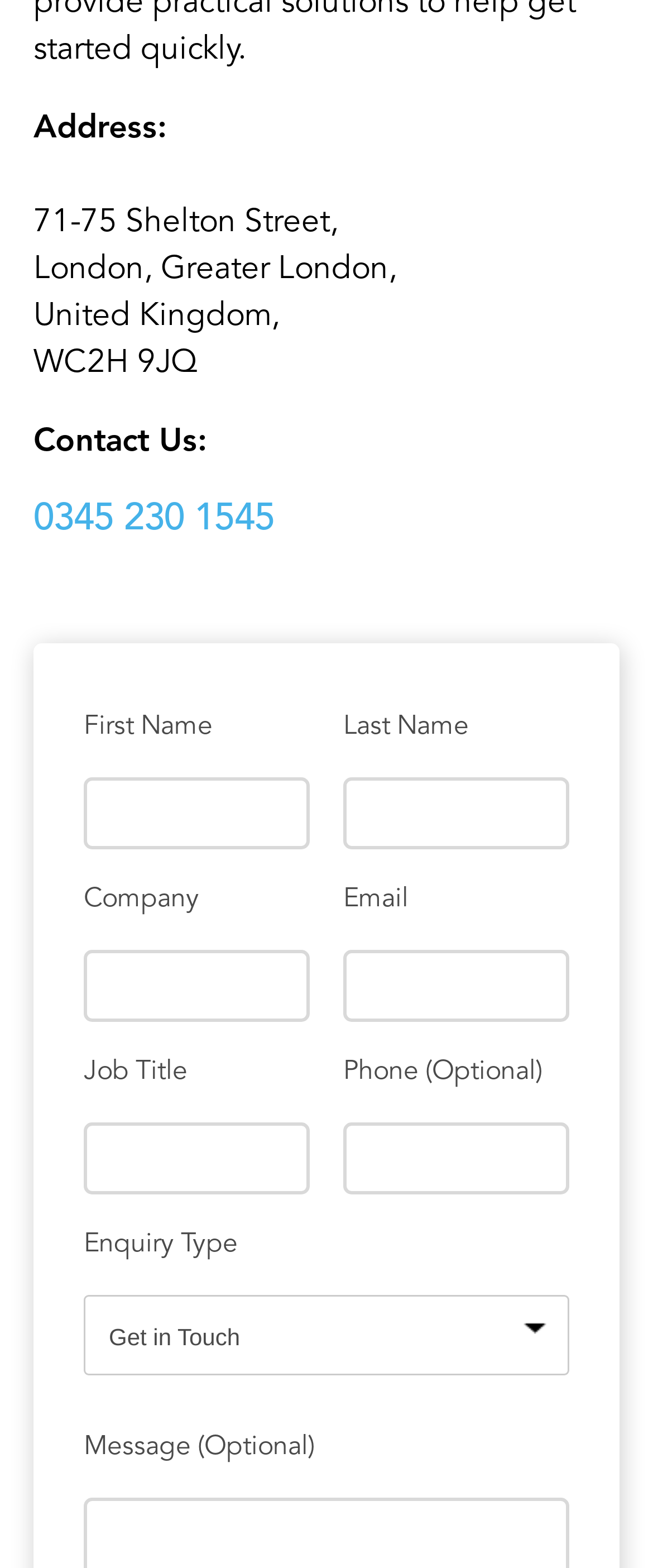Give the bounding box coordinates for the element described as: "parent_node: Company name="field51991_0_0_51984_0_0"".

[0.128, 0.606, 0.474, 0.652]